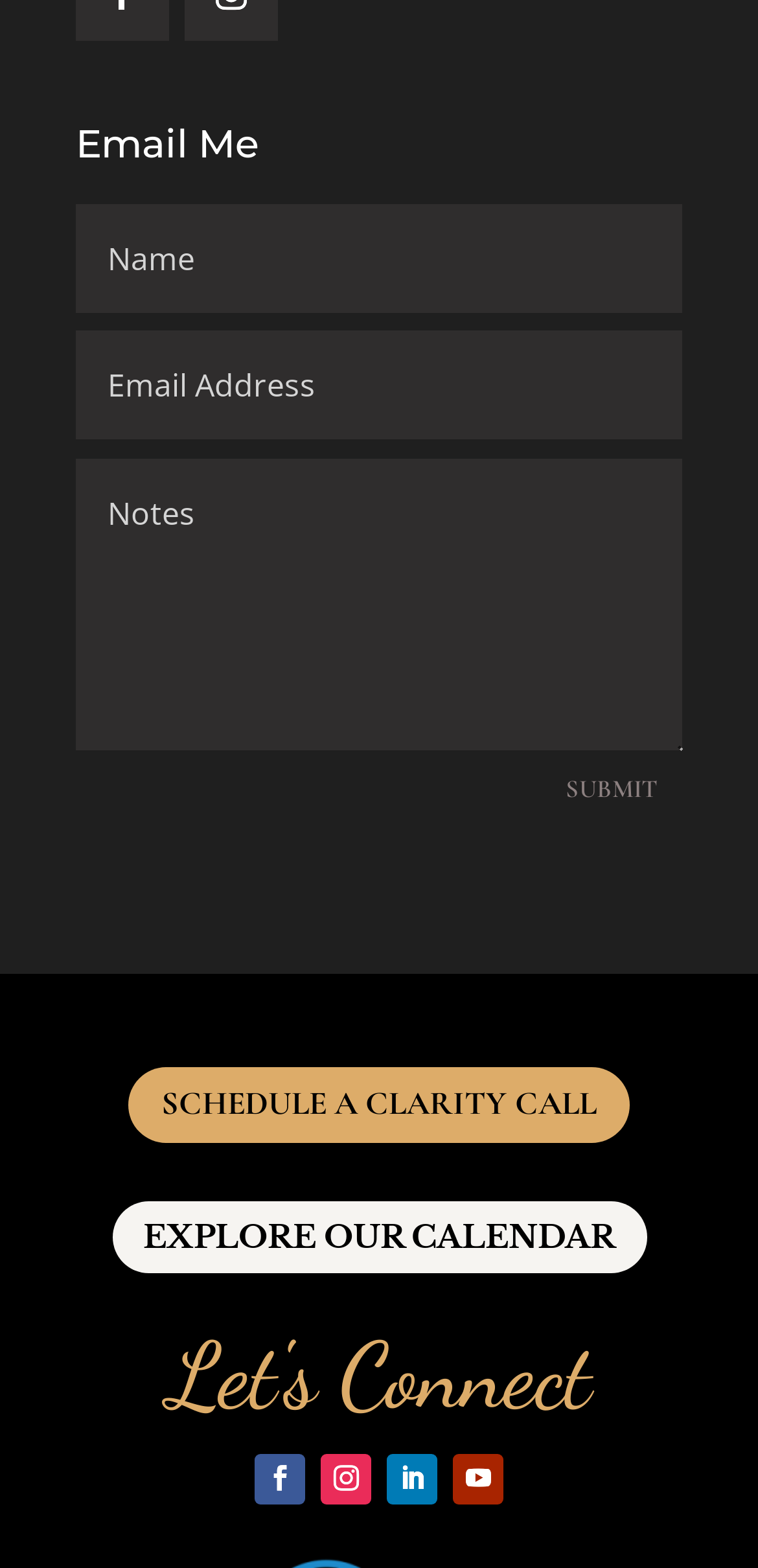For the given element description Schedule a Clarity Call, determine the bounding box coordinates of the UI element. The coordinates should follow the format (top-left x, top-left y, bottom-right x, bottom-right y) and be within the range of 0 to 1.

[0.169, 0.68, 0.831, 0.729]